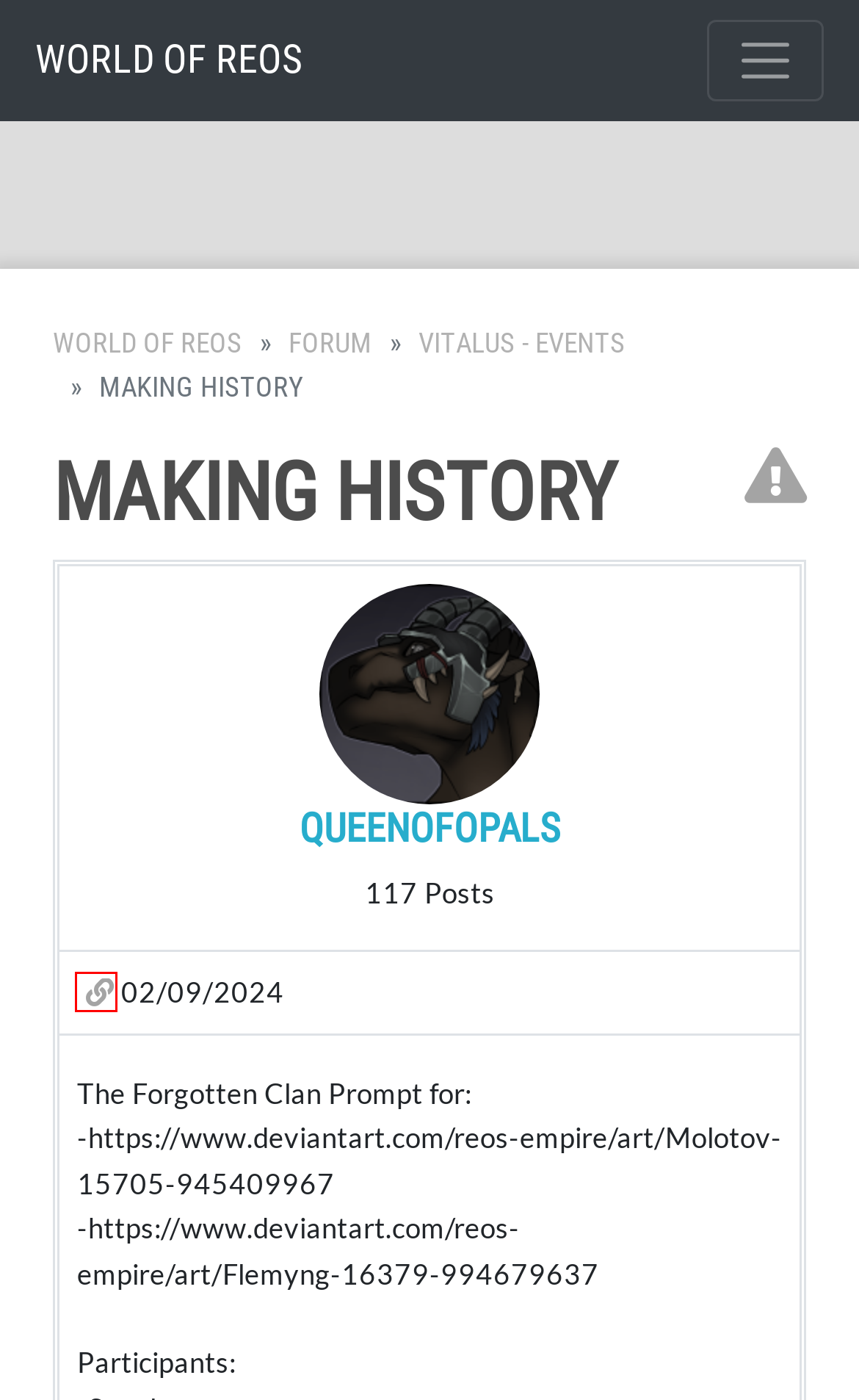Given a screenshot of a webpage with a red bounding box around a UI element, please identify the most appropriate webpage description that matches the new webpage after you click on the element. Here are the candidates:
A. World of Reos - Forum :: Vitalus - Events
B. World of Reos - Forum
C. World of Reos - Home
D. World of Reos - Comments
E. World of Reos - Bug Reports
F. World of Reos - User :: QueenOfOpals's Profile
G. World of Reos - Credits
H. World of Reos - Terms of Service

D